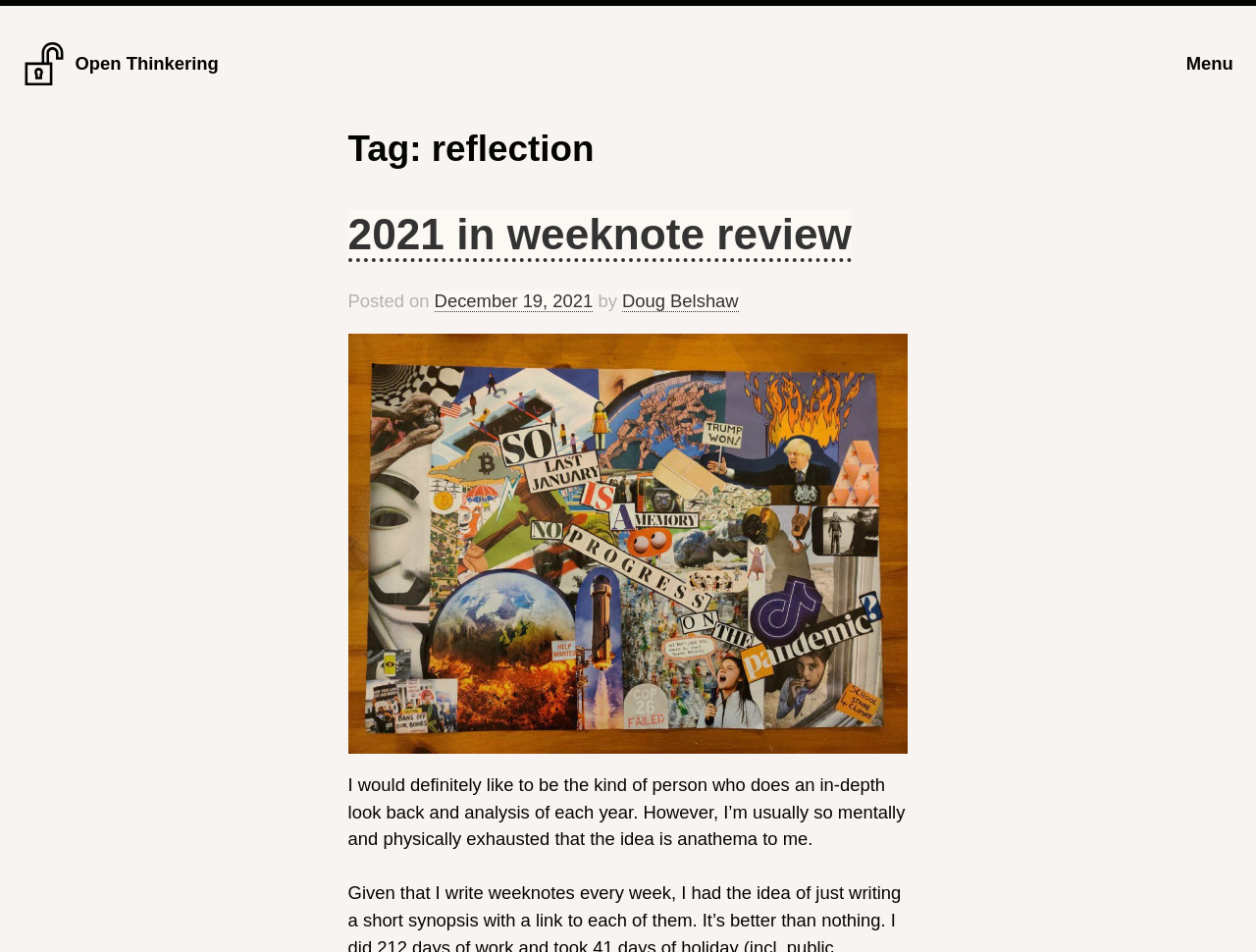What is the date of the post?
Craft a detailed and extensive response to the question.

I found the date of the post by examining the elements in the header section of the webpage. I looked for a element with a date-like format and found the link element with the text 'December 19, 2021', which I inferred to be the date of the post.